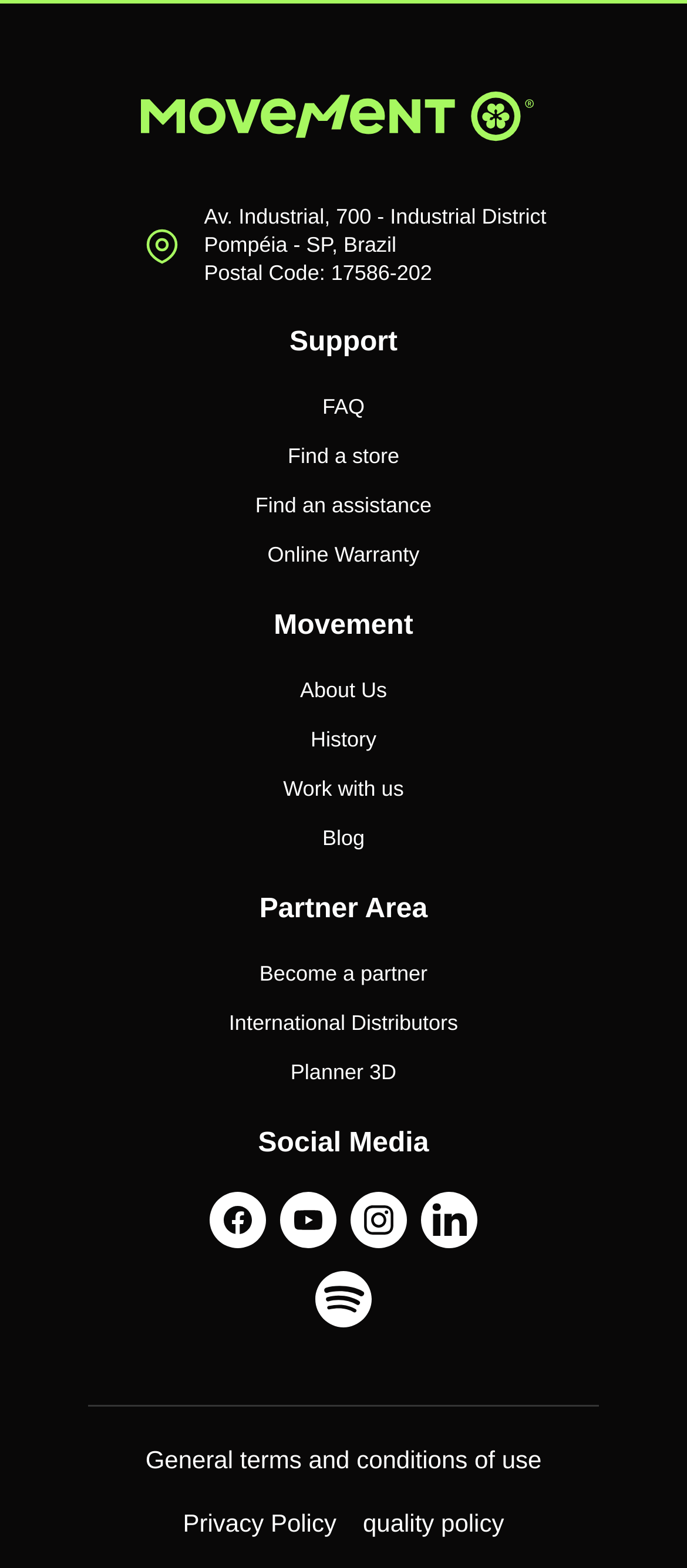Determine the bounding box coordinates of the clickable element to complete this instruction: "Find a store". Provide the coordinates in the format of four float numbers between 0 and 1, [left, top, right, bottom].

[0.419, 0.283, 0.581, 0.299]